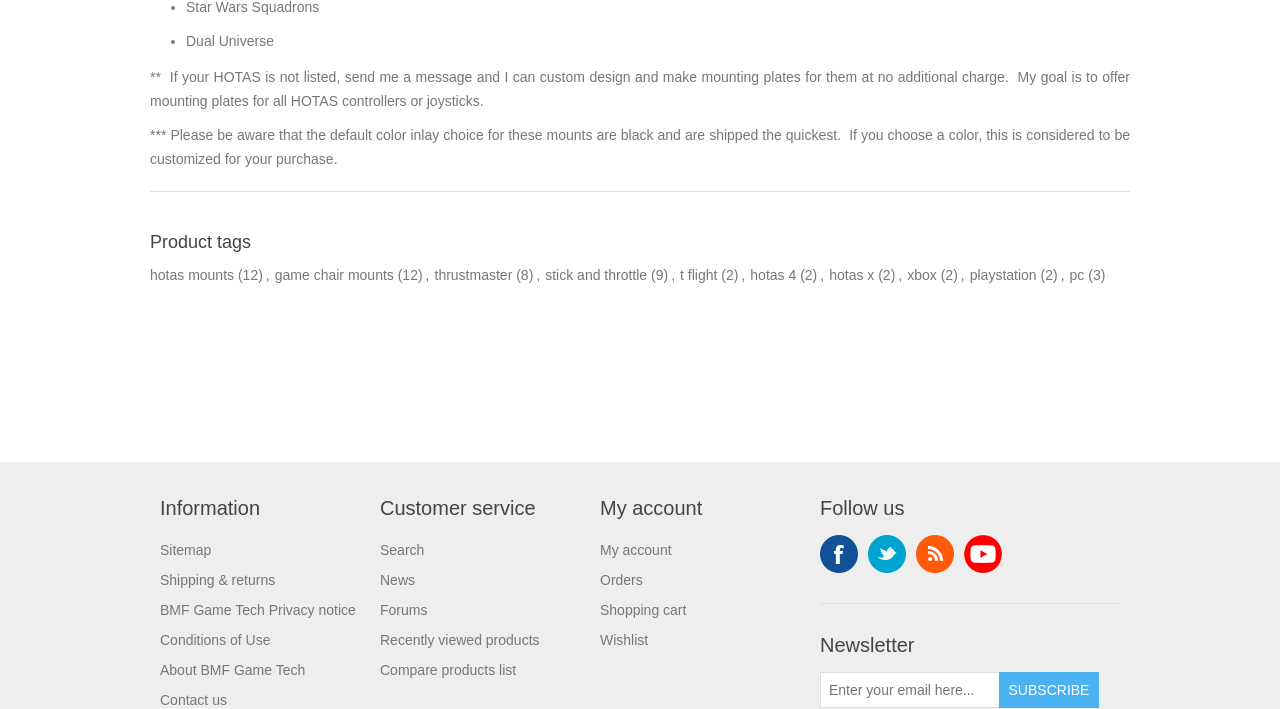What is the function of the button 'SUBSCRIBE'?
Please give a detailed and elaborate answer to the question based on the image.

The button 'SUBSCRIBE' is next to the textbox 'Sign up for our newsletter', indicating that the function of the button 'SUBSCRIBE' is to sign up for the newsletter.